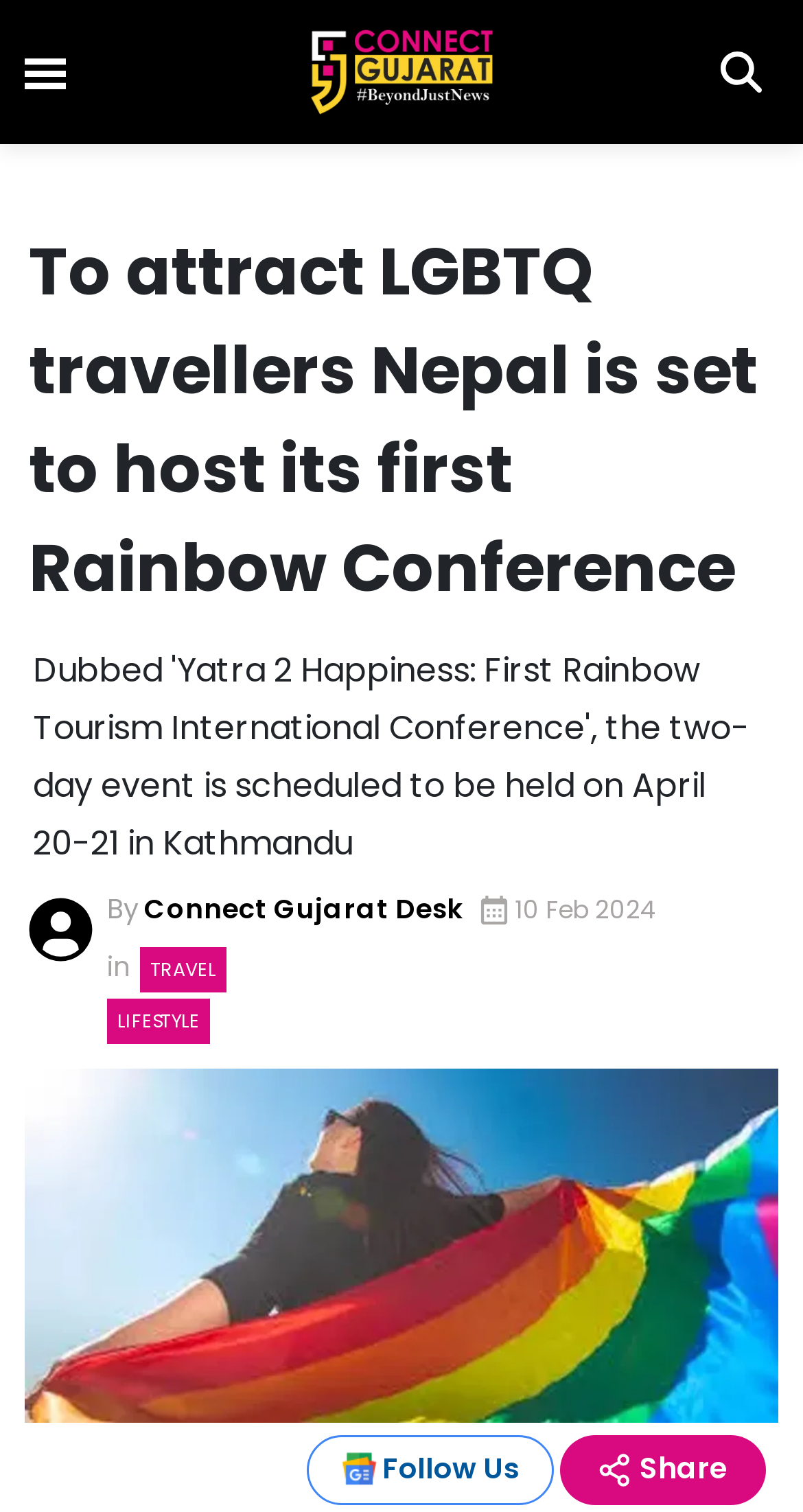What is the purpose of the conference?
Provide a fully detailed and comprehensive answer to the question.

The main heading of the webpage suggests that the purpose of the conference is to attract LGBTQ travellers, which implies that the conference is focused on promoting tourism and travel for the LGBTQ community.